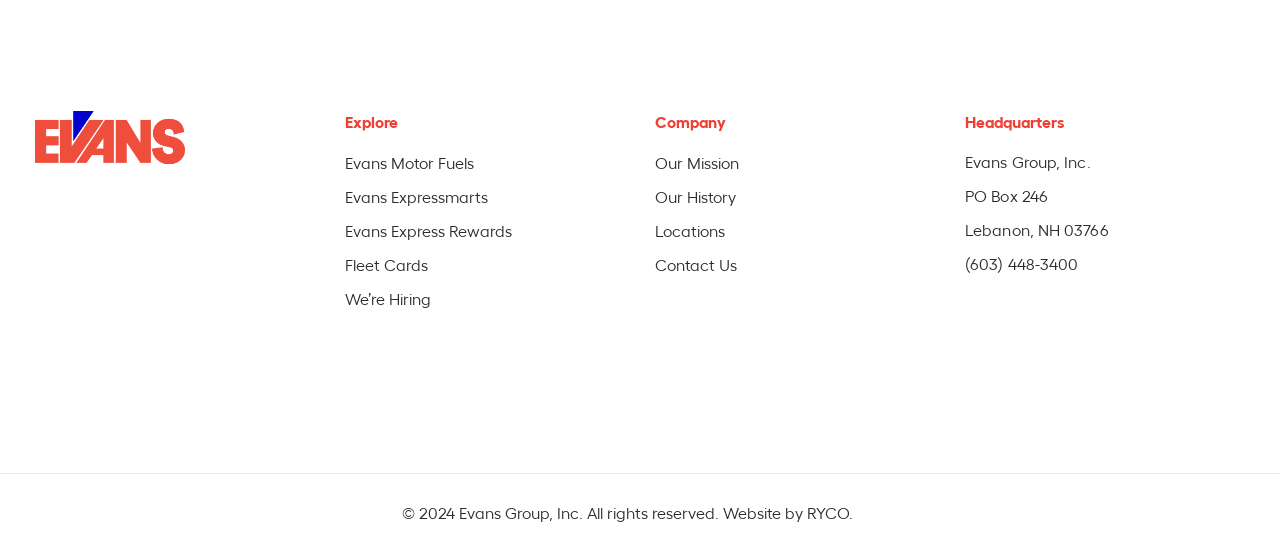Show the bounding box coordinates of the region that should be clicked to follow the instruction: "Visit Evans Motor Fuels."

[0.27, 0.283, 0.37, 0.323]